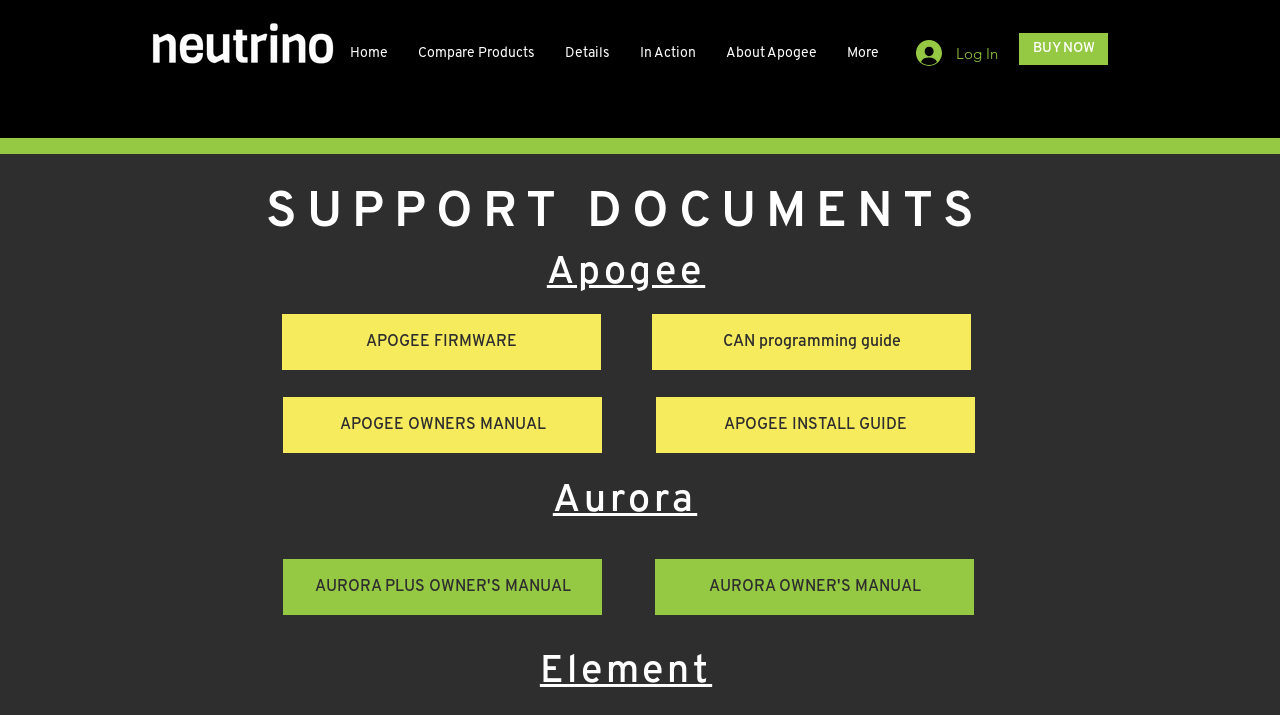Please find the main title text of this webpage.

Arboreal Systems, Inc.